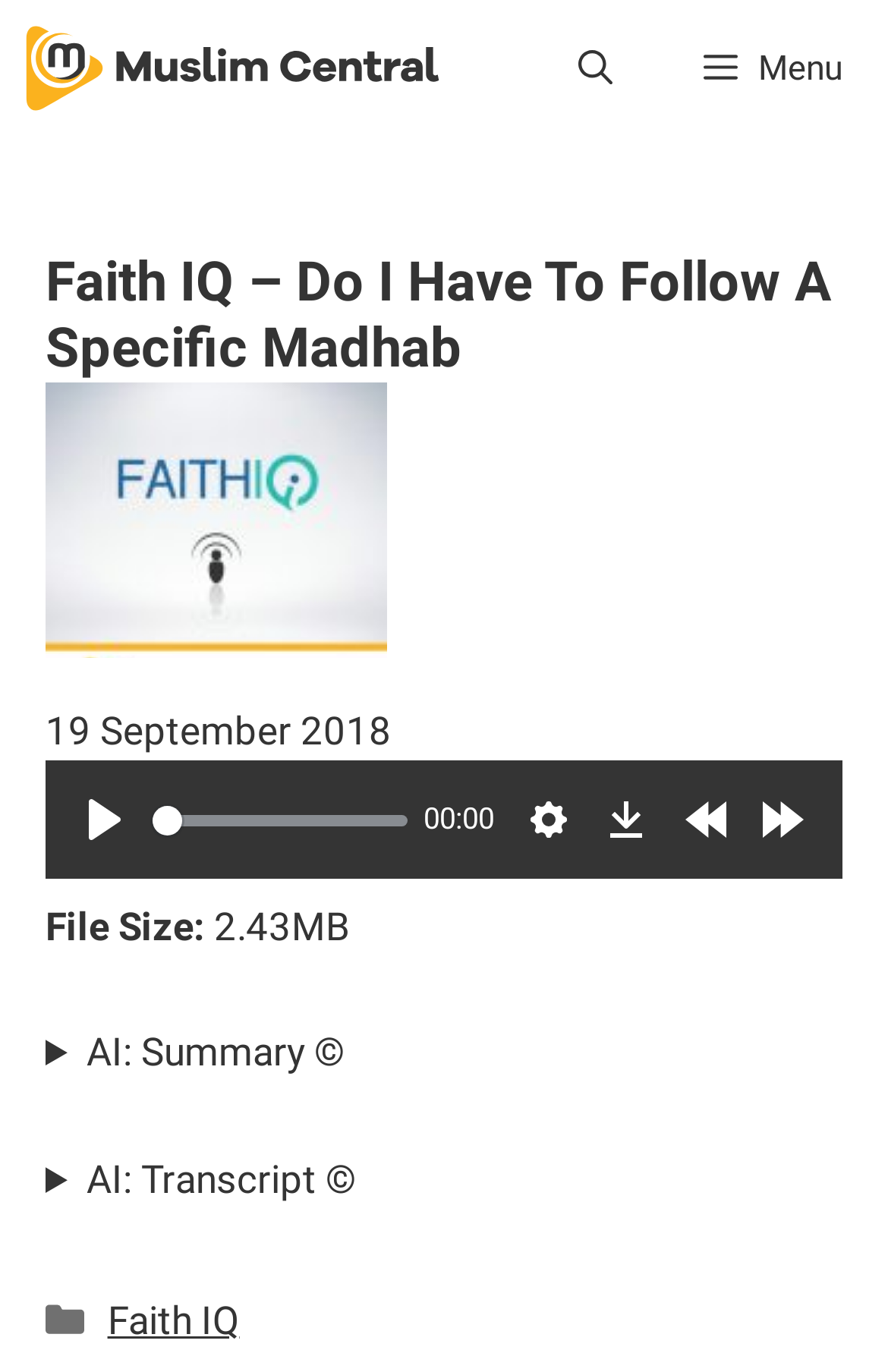Please identify the bounding box coordinates of the clickable element to fulfill the following instruction: "Click the Muslim Central link". The coordinates should be four float numbers between 0 and 1, i.e., [left, top, right, bottom].

[0.026, 0.0, 0.499, 0.1]